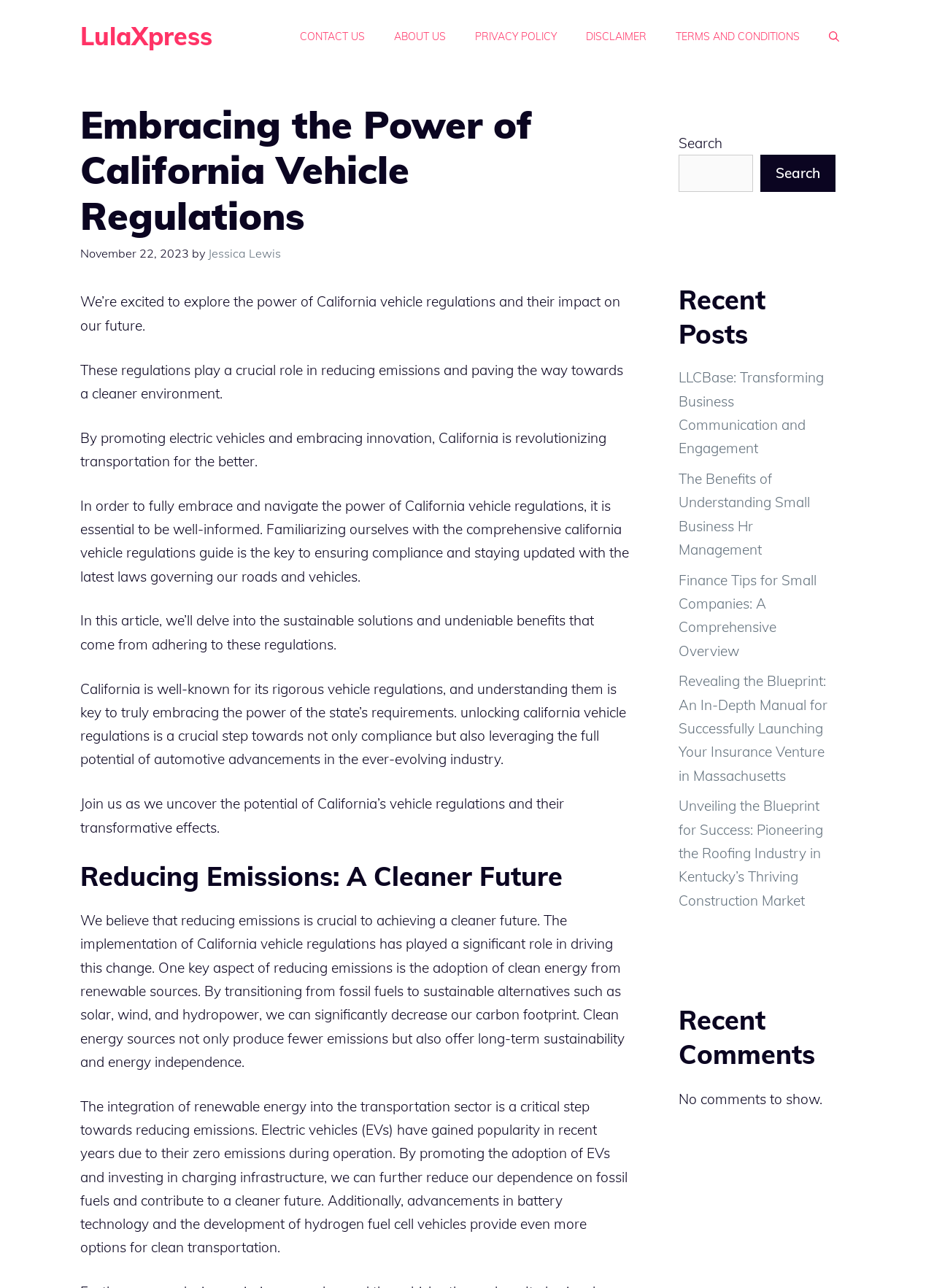Locate the bounding box coordinates of the segment that needs to be clicked to meet this instruction: "Click the 'california vehicle regulations guide' link".

[0.086, 0.404, 0.666, 0.436]